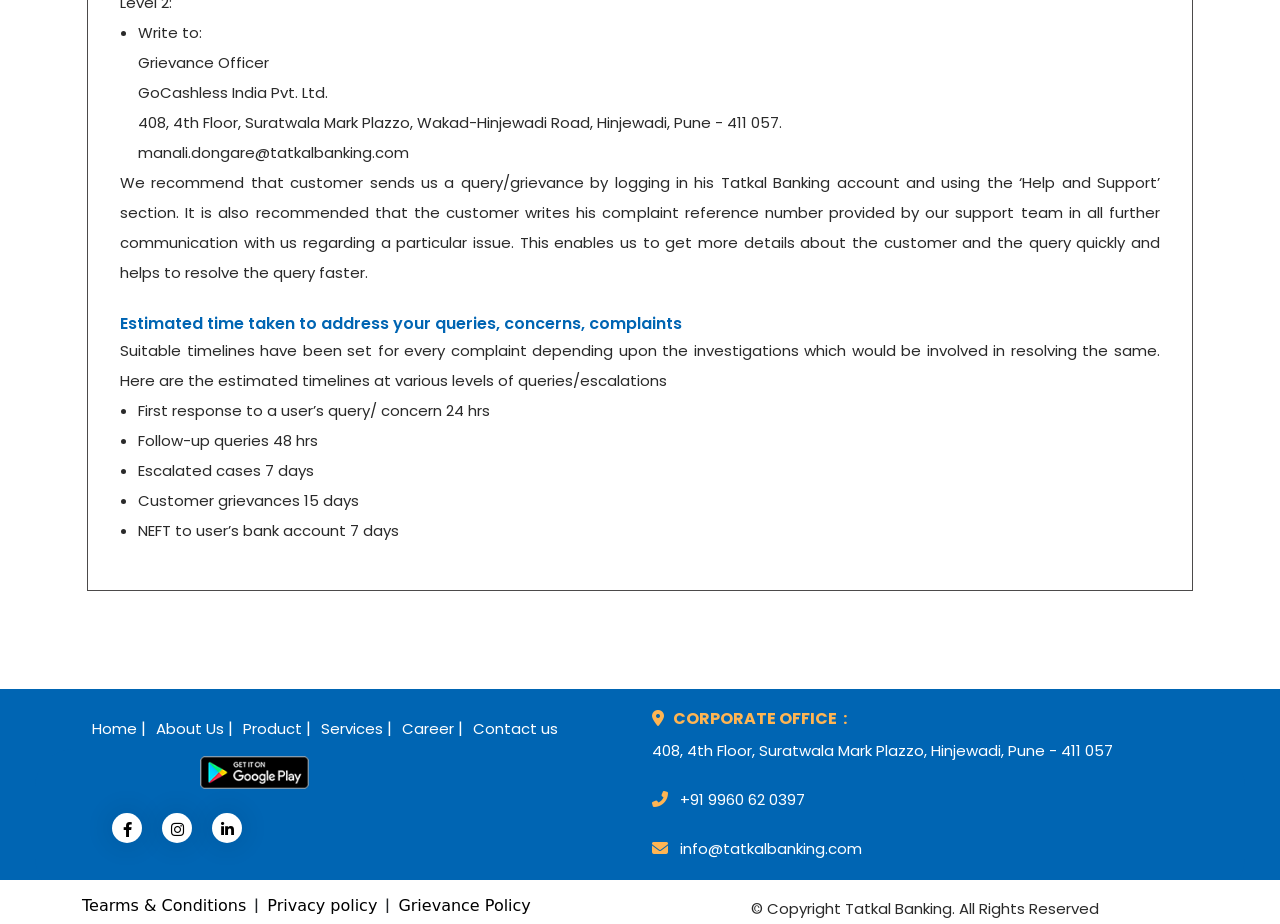What is the email address of the Grievance Officer?
Please ensure your answer is as detailed and informative as possible.

I found the email address of the Grievance Officer by looking at the StaticText element with the text 'manali.dongare@tatkalbanking.com' which is located at coordinates [0.108, 0.153, 0.32, 0.176].